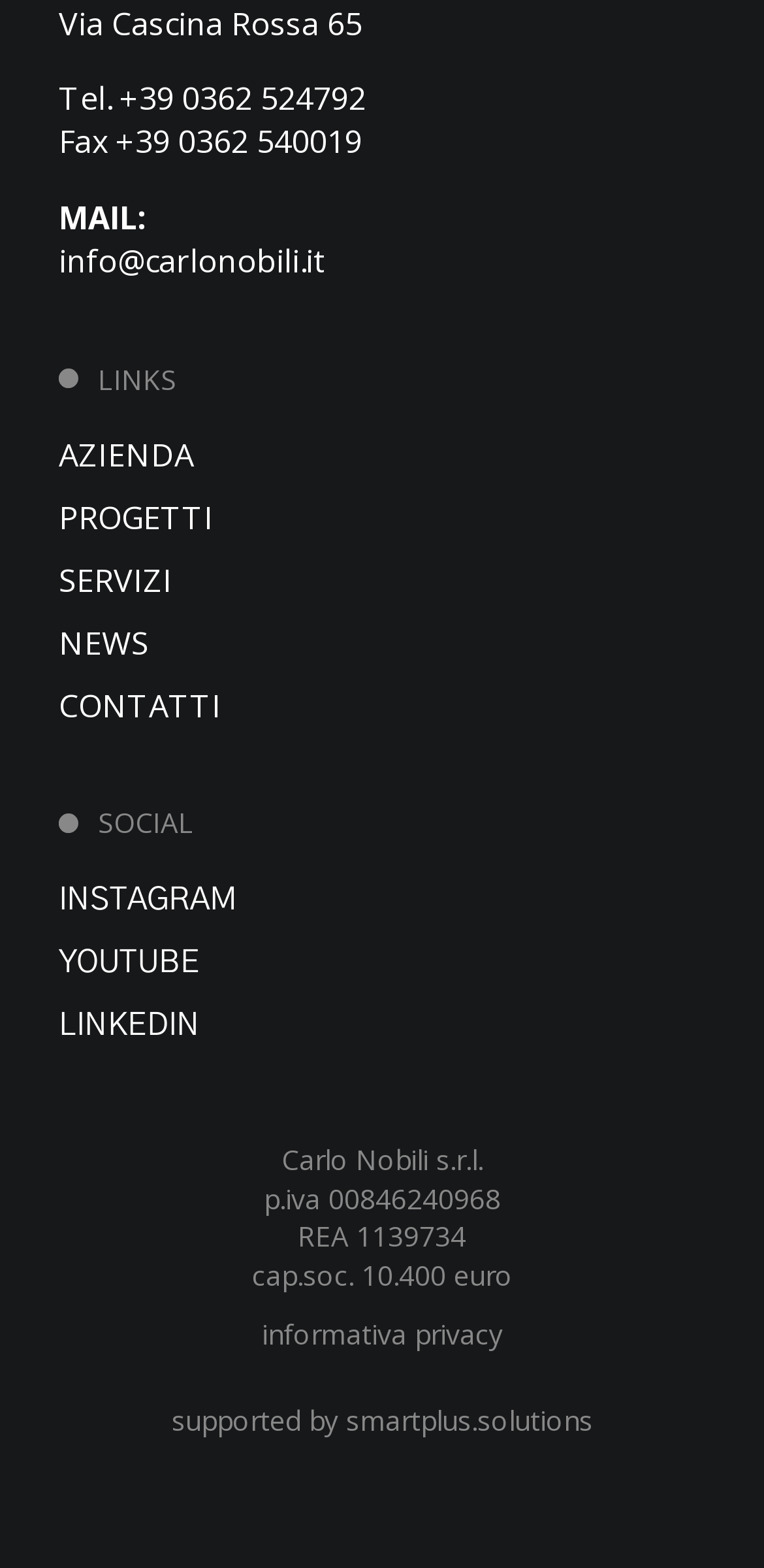Find the bounding box coordinates for the HTML element described in this sentence: "informativa privacy". Provide the coordinates as four float numbers between 0 and 1, in the format [left, top, right, bottom].

[0.342, 0.838, 0.658, 0.862]